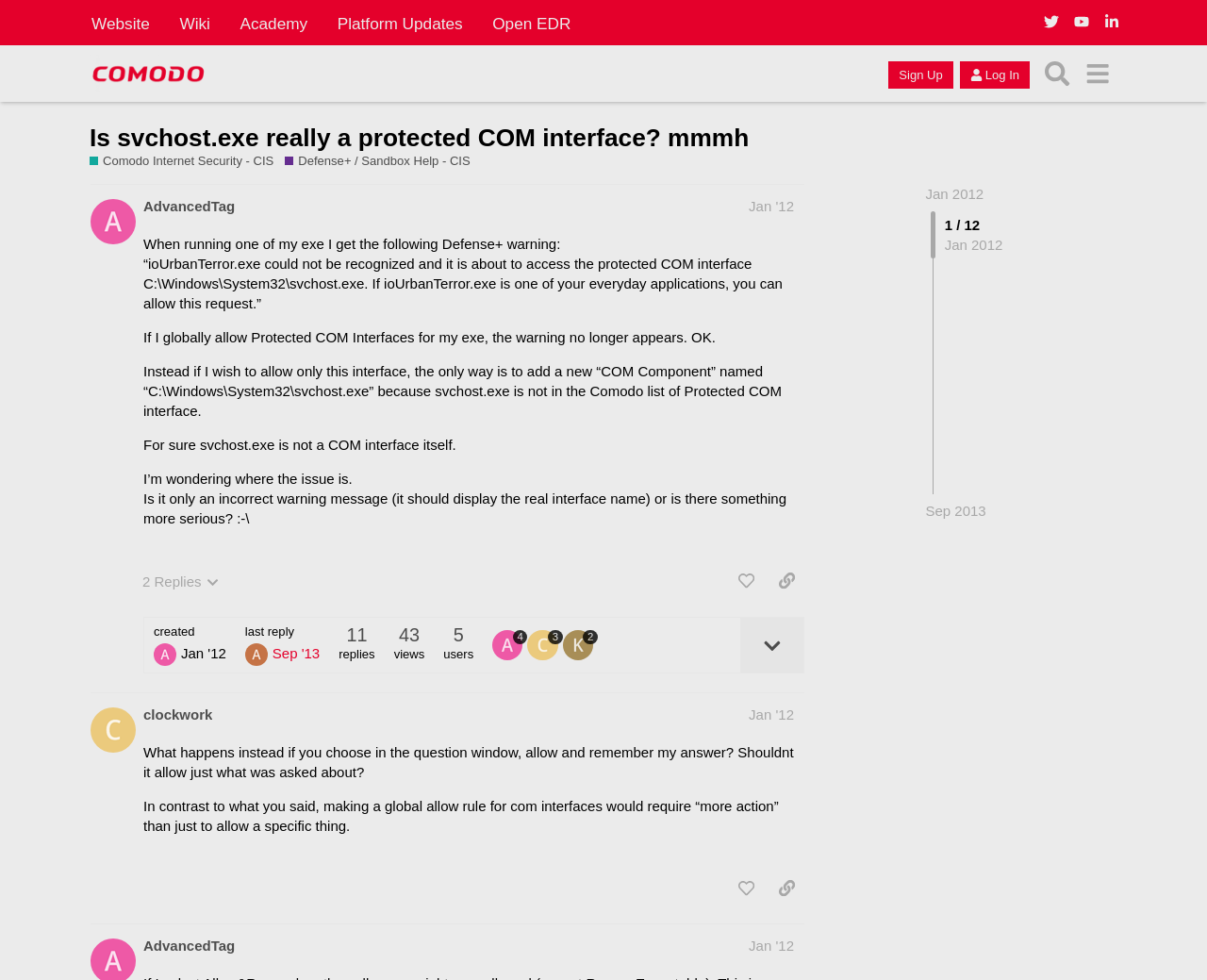Pinpoint the bounding box coordinates of the element to be clicked to execute the instruction: "View the post details".

[0.613, 0.63, 0.666, 0.686]